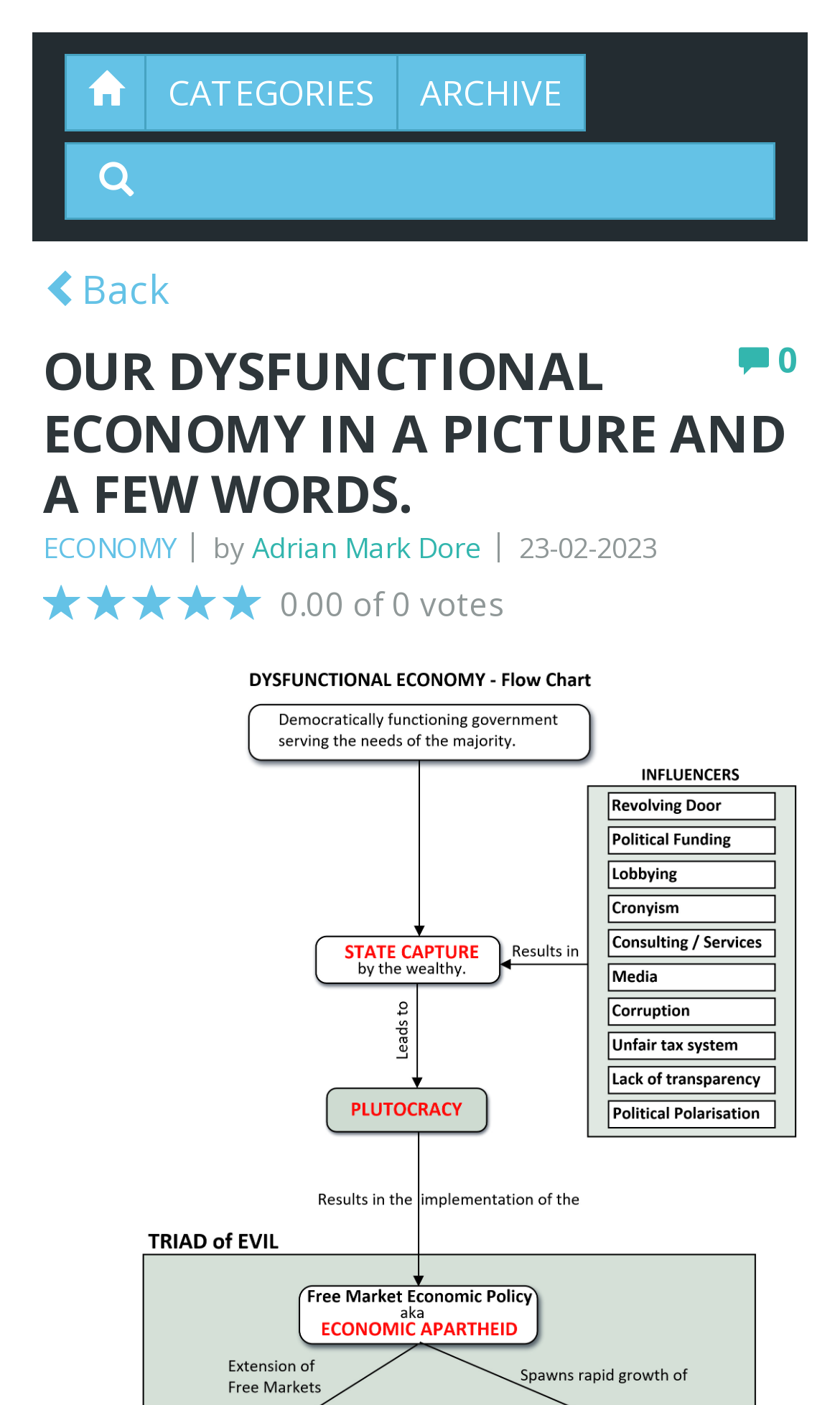Please answer the following question using a single word or phrase: 
What is the date of the article?

23-02-2023